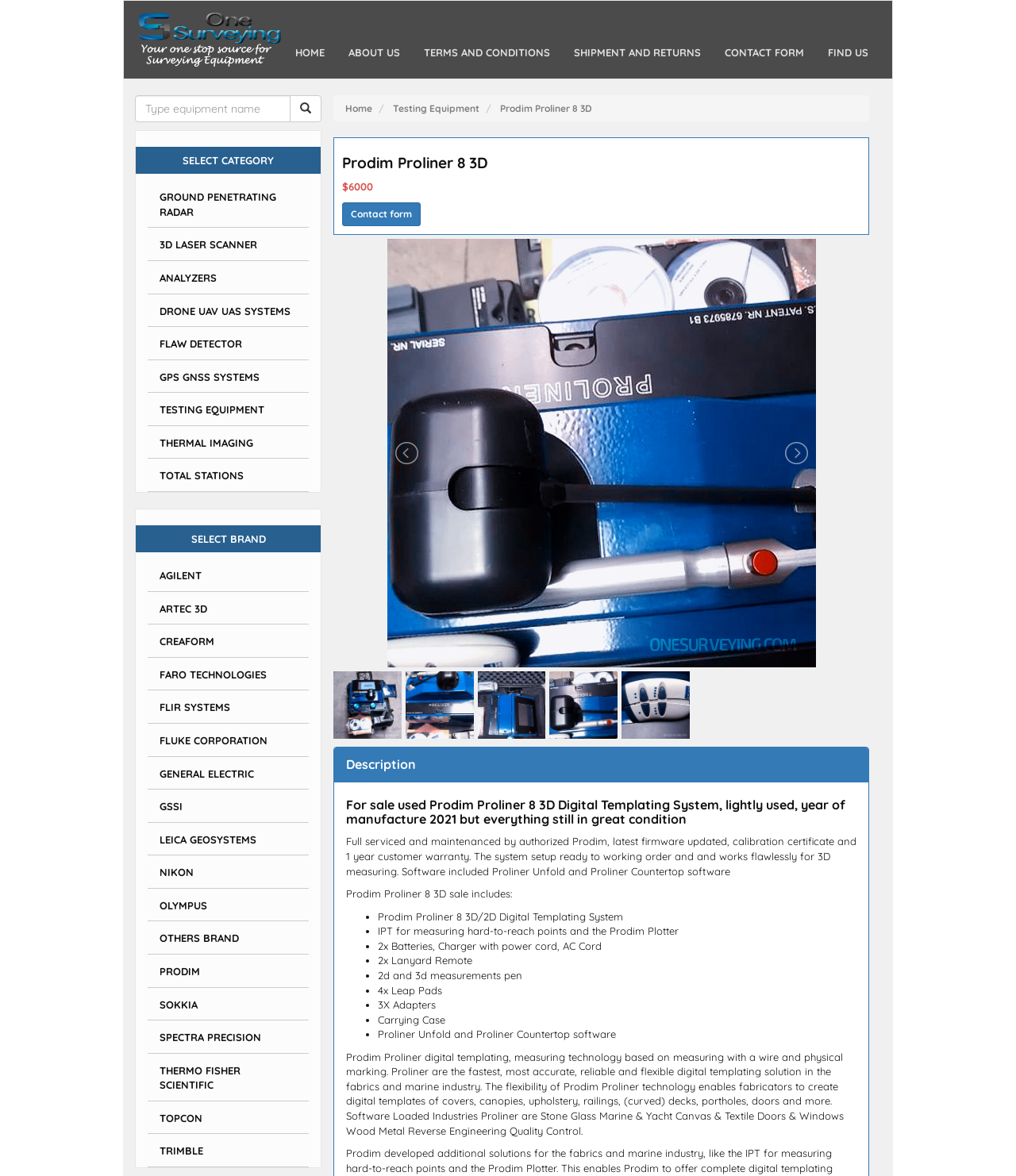Extract the bounding box coordinates for the UI element described as: "Ground Penetrating Radar".

[0.145, 0.155, 0.304, 0.193]